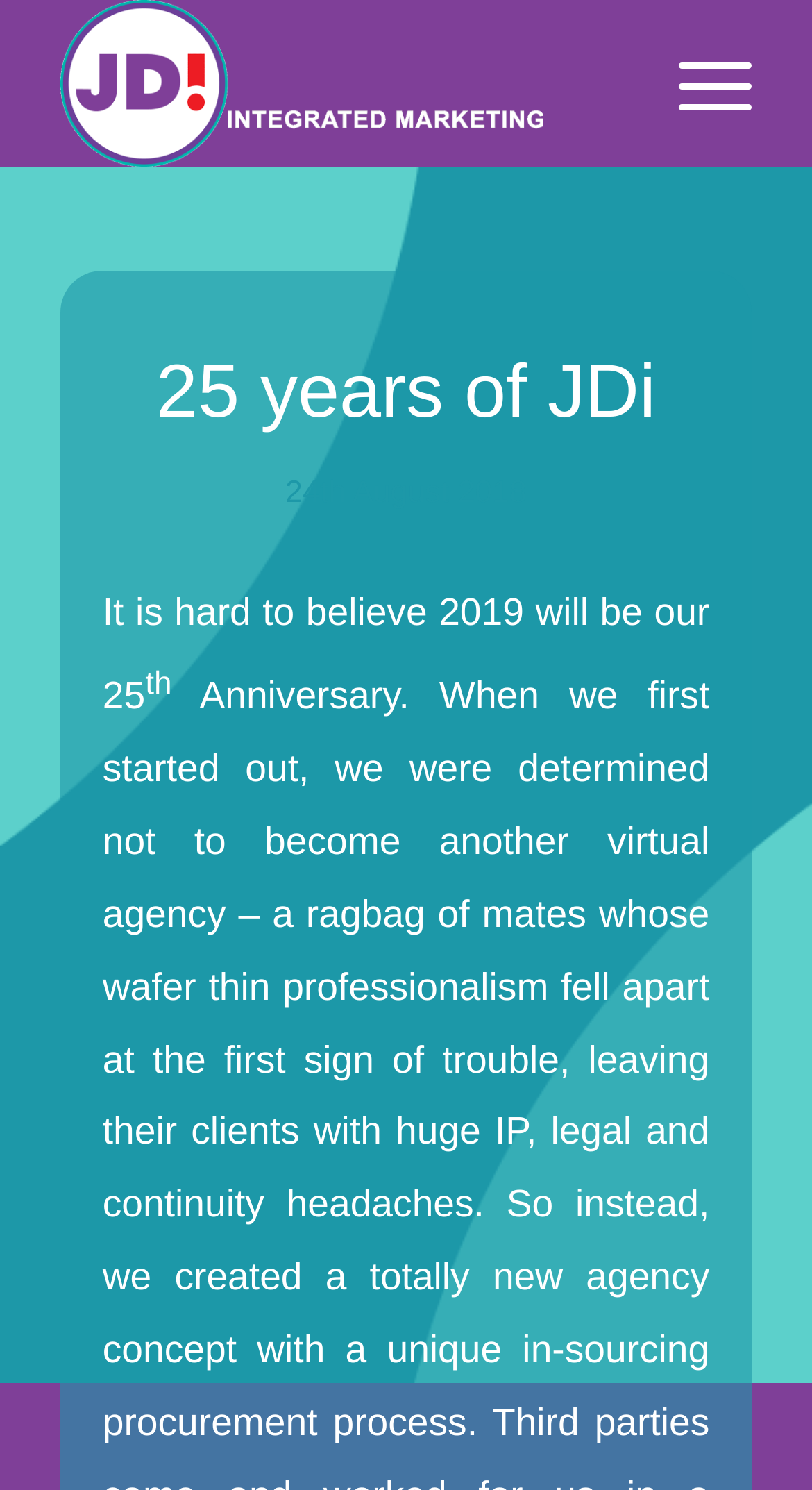Provide the bounding box coordinates of the HTML element this sentence describes: "alt="JDI"". The bounding box coordinates consist of four float numbers between 0 and 1, i.e., [left, top, right, bottom].

[0.075, 0.0, 0.755, 0.112]